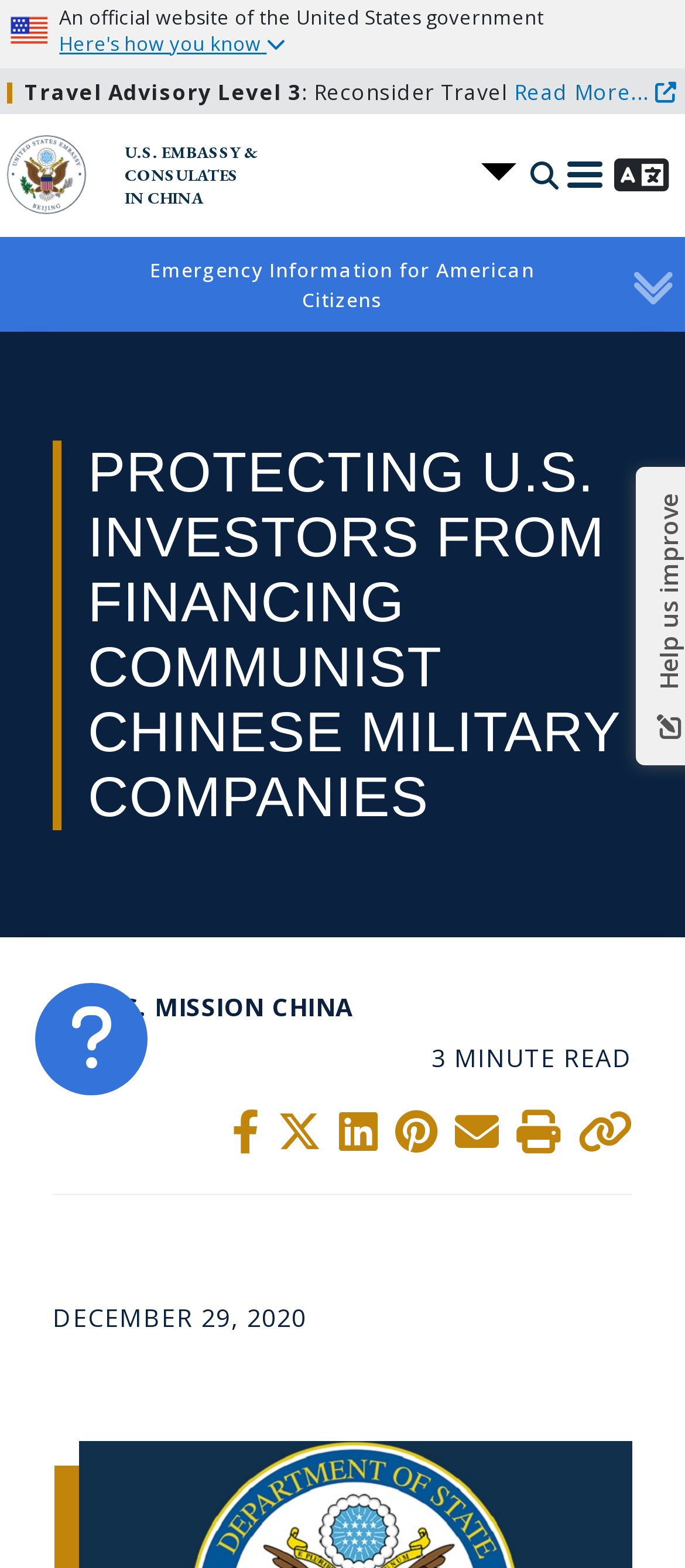Answer the question with a brief word or phrase:
What is the topic of the main content?

Protecting U.S. investors